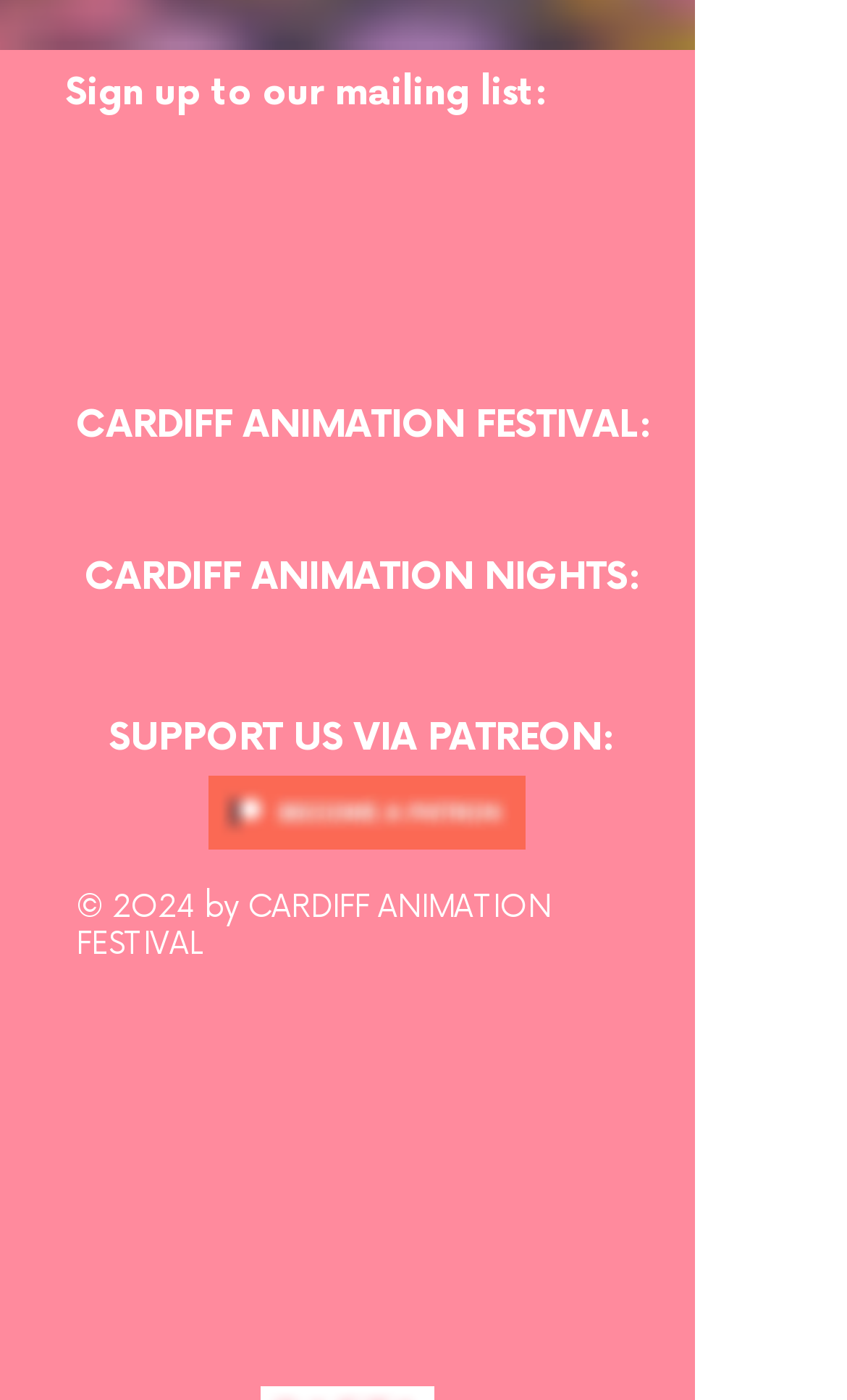Please pinpoint the bounding box coordinates for the region I should click to adhere to this instruction: "Sign up to the mailing list".

[0.077, 0.05, 0.746, 0.082]